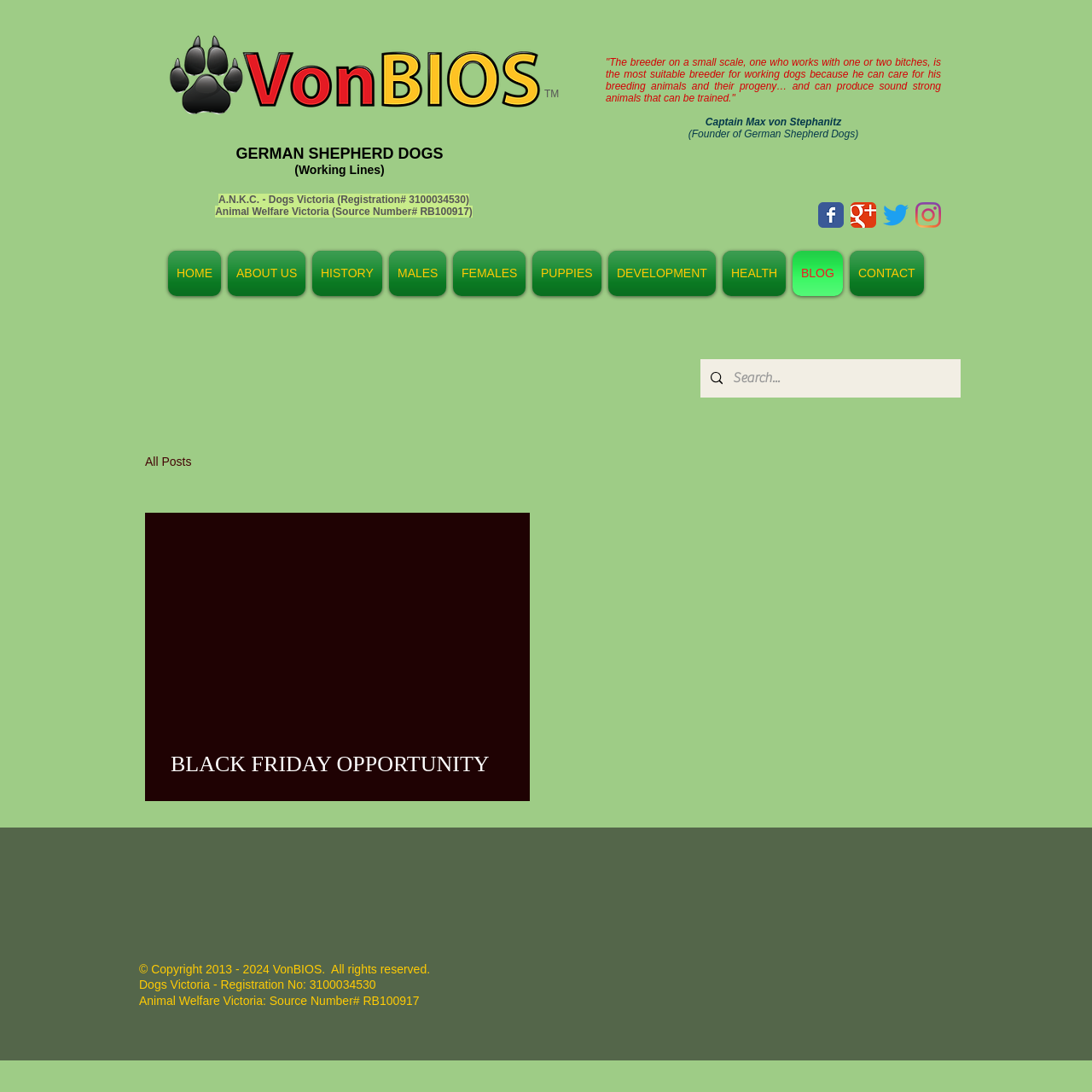How many navigation links are in the 'Site' section?
Please describe in detail the information shown in the image to answer the question.

The 'Site' section contains 9 navigation links, which are HOME, ABOUT US, HISTORY, MALES, FEMALES, PUPPIES, DEVELOPMENT, HEALTH, and BLOG.